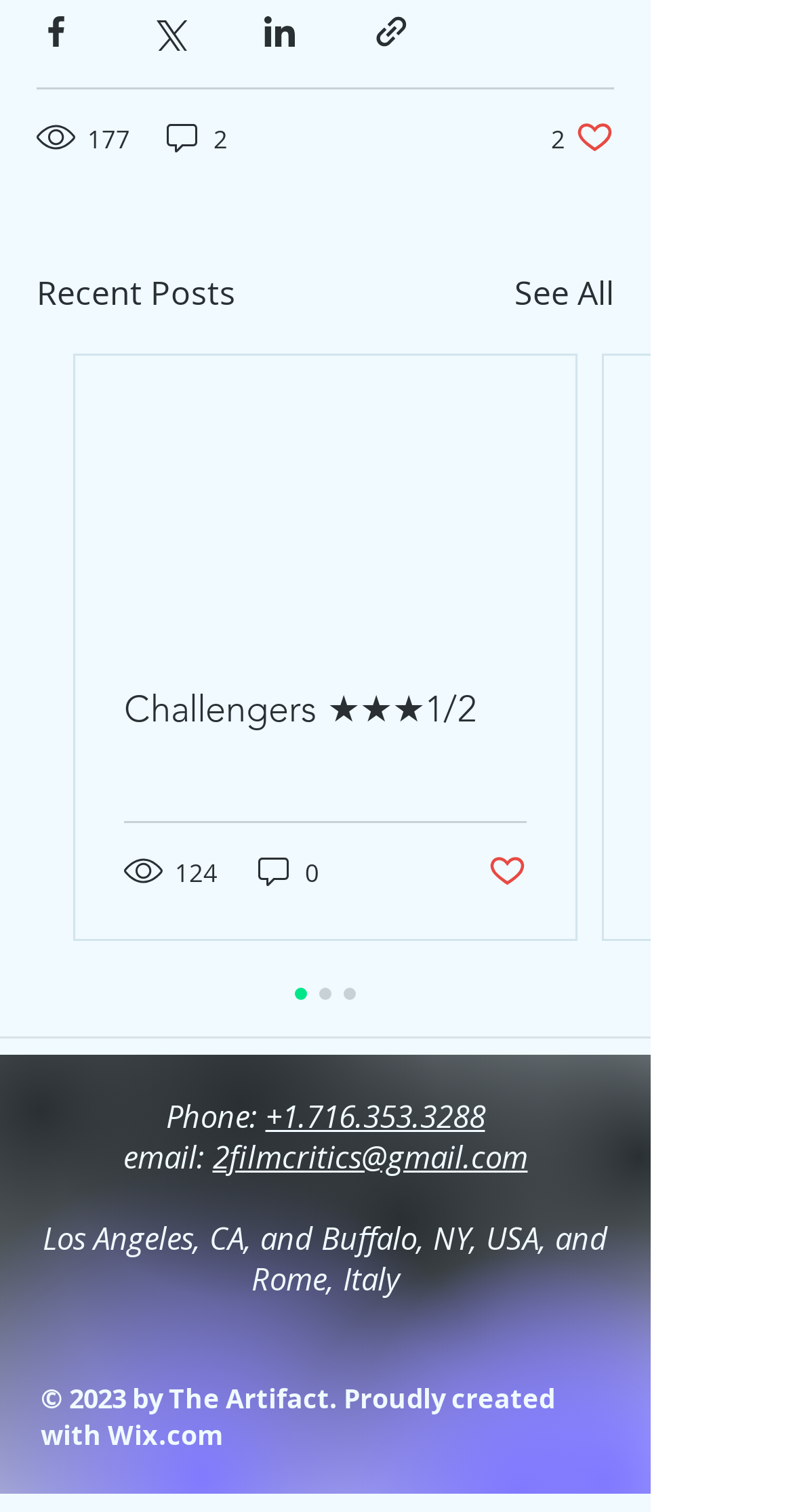Kindly determine the bounding box coordinates for the area that needs to be clicked to execute this instruction: "Contact via phone".

[0.335, 0.724, 0.612, 0.751]